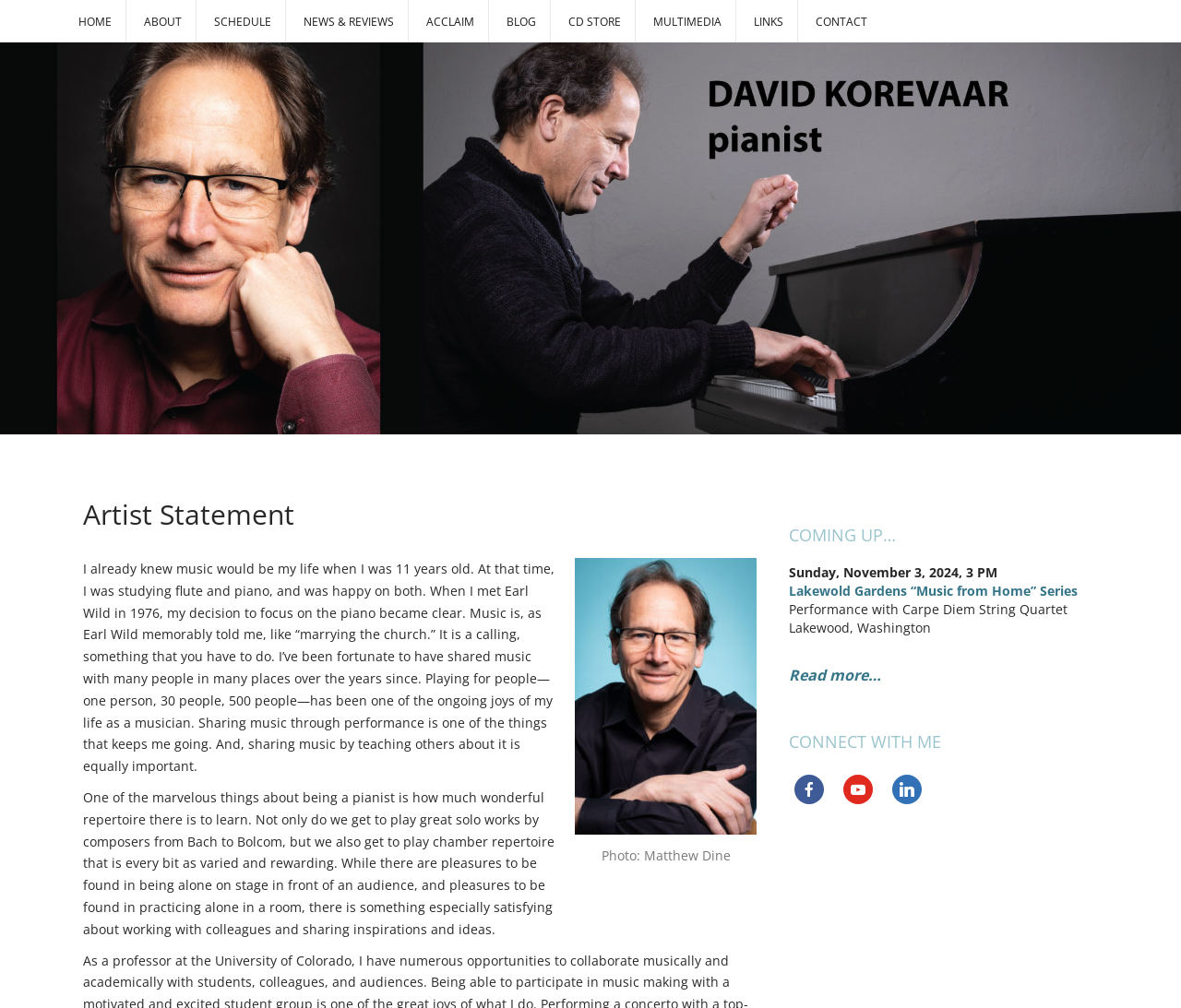Please provide a one-word or phrase answer to the question: 
What is the title of the upcoming event mentioned on this webpage?

Music from Home Series